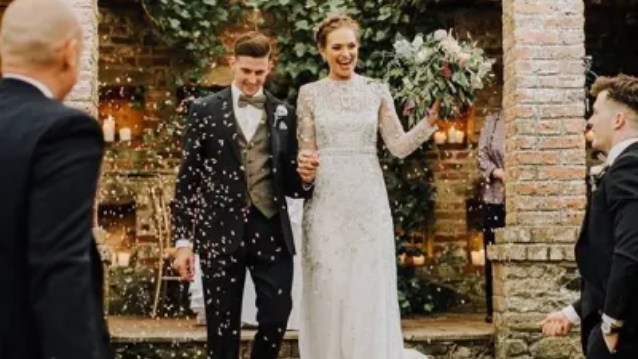Break down the image into a detailed narrative.

In this joyful scene, a newlywed couple exits a beautifully decorated venue, surrounded by a cascade of confetti as they celebrate their union. The bride, radiant in a detailed, long-sleeved gown adorned with intricate embellishments, holds a vibrant bouquet of greenery. Beside her, the groom looks dapper in his classic black suit and bow tie, with a waistcoat that complements the celebratory atmosphere. 

Their expressions convey sheer happiness, captured amidst a backdrop of lush greenery and warm ambient lighting from candles placed strategically around the area. Family and friends can be seen in the foreground, sharing in the magic of the moment, adding to the overall festive ambiance of this memorable occasion. The image beautifully encapsulates the essence of love, joy, and celebration.